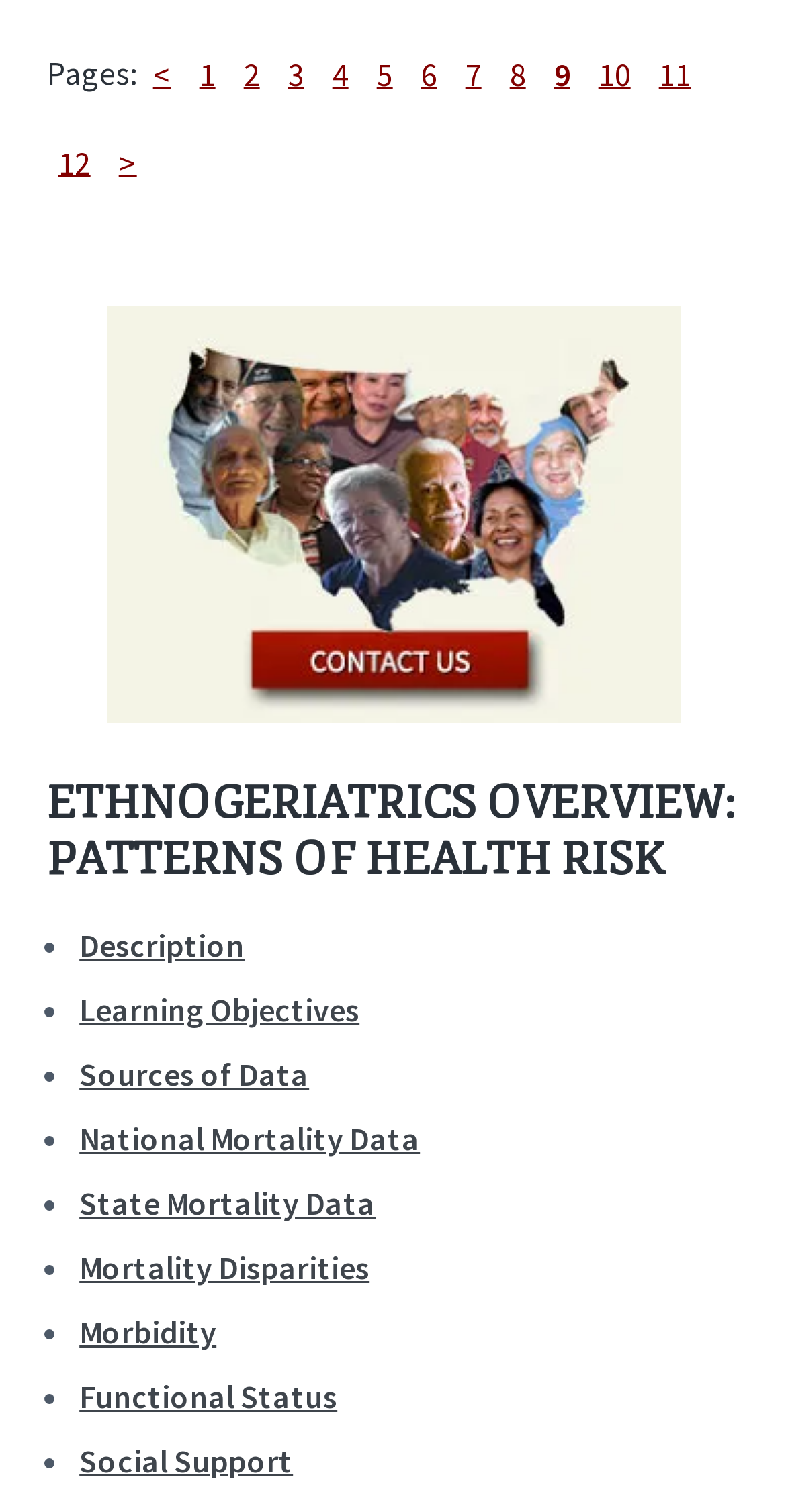Provide the bounding box coordinates of the HTML element described by the text: "Learning Objectives".

[0.101, 0.654, 0.457, 0.681]